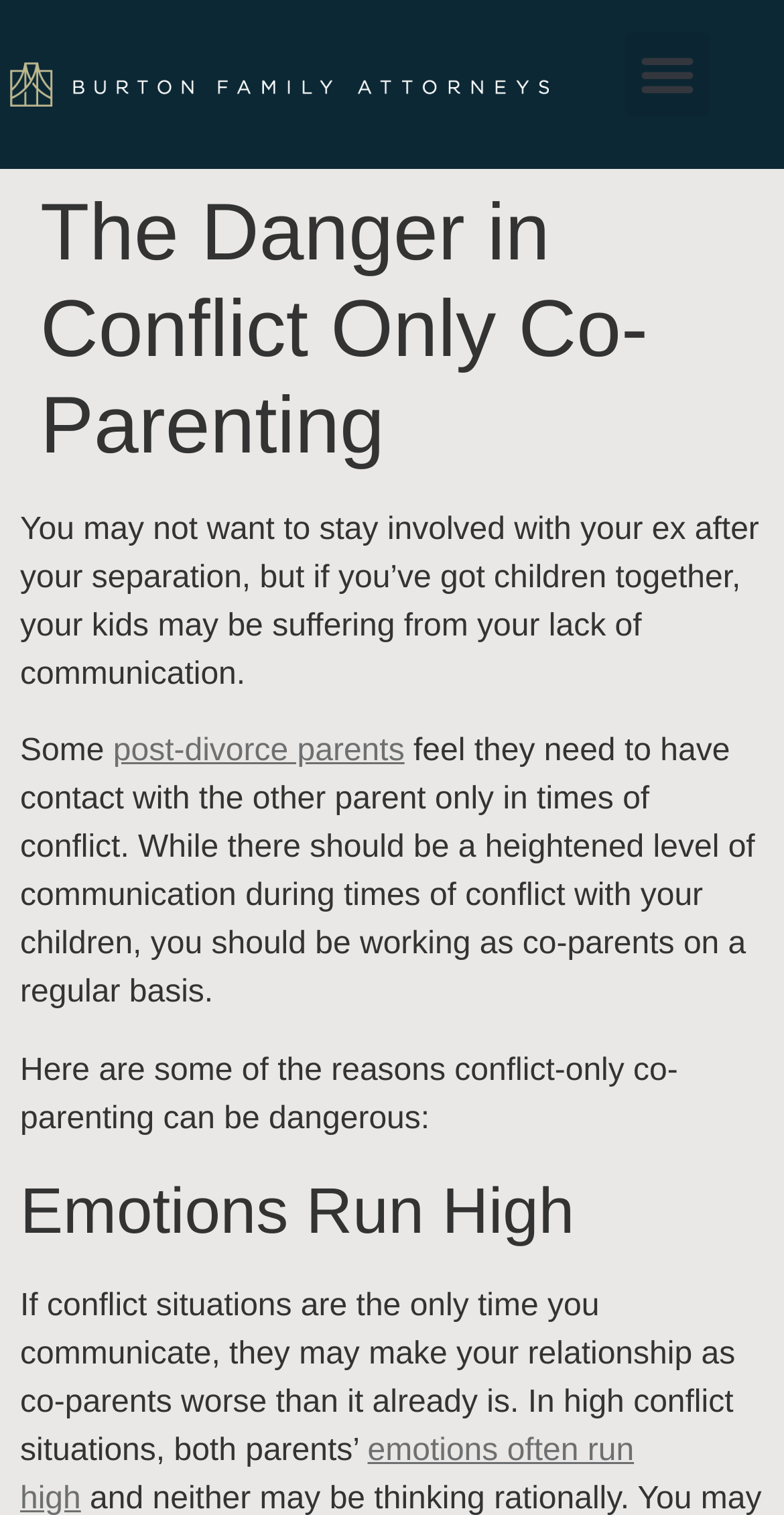Find the bounding box of the UI element described as follows: "Menu".

[0.796, 0.021, 0.904, 0.077]